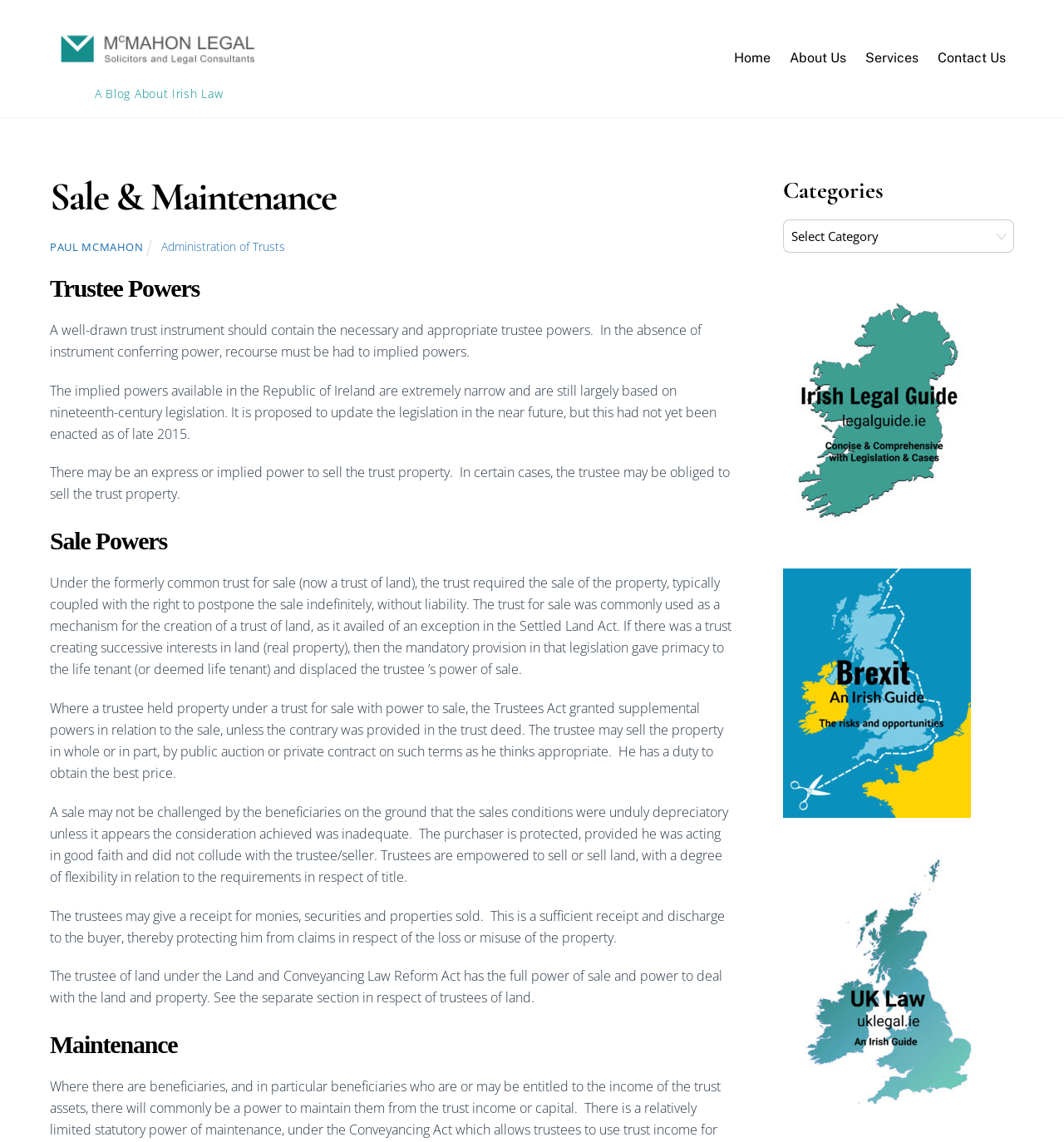What is the topic of the blog post?
Give a single word or phrase as your answer by examining the image.

Sale & Maintenance